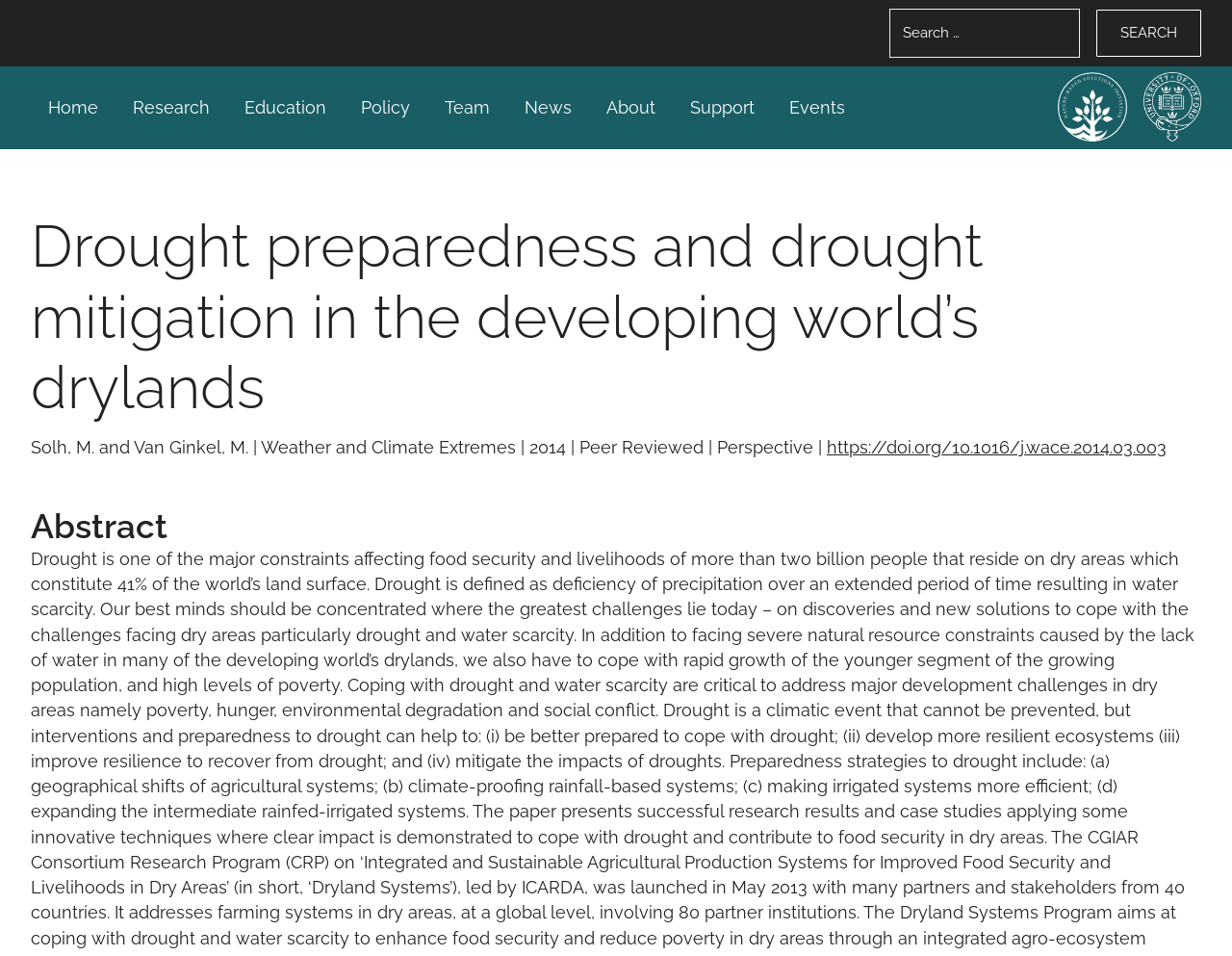Please provide the bounding box coordinates for the element that needs to be clicked to perform the instruction: "Go to the Home page". The coordinates must consist of four float numbers between 0 and 1, formatted as [left, top, right, bottom].

[0.034, 0.097, 0.084, 0.131]